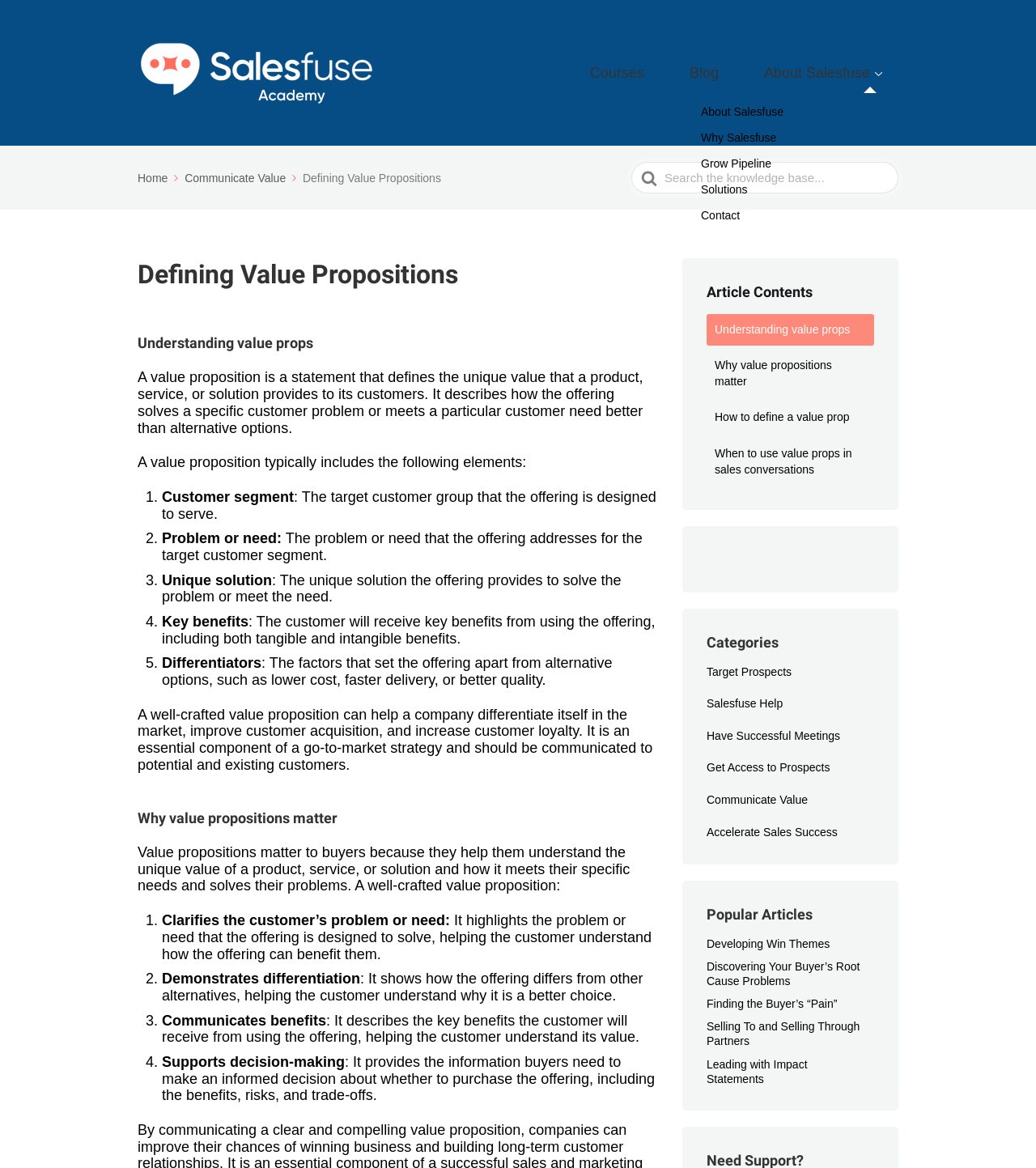Identify the bounding box coordinates of the part that should be clicked to carry out this instruction: "Check the Categories".

[0.682, 0.542, 0.844, 0.558]